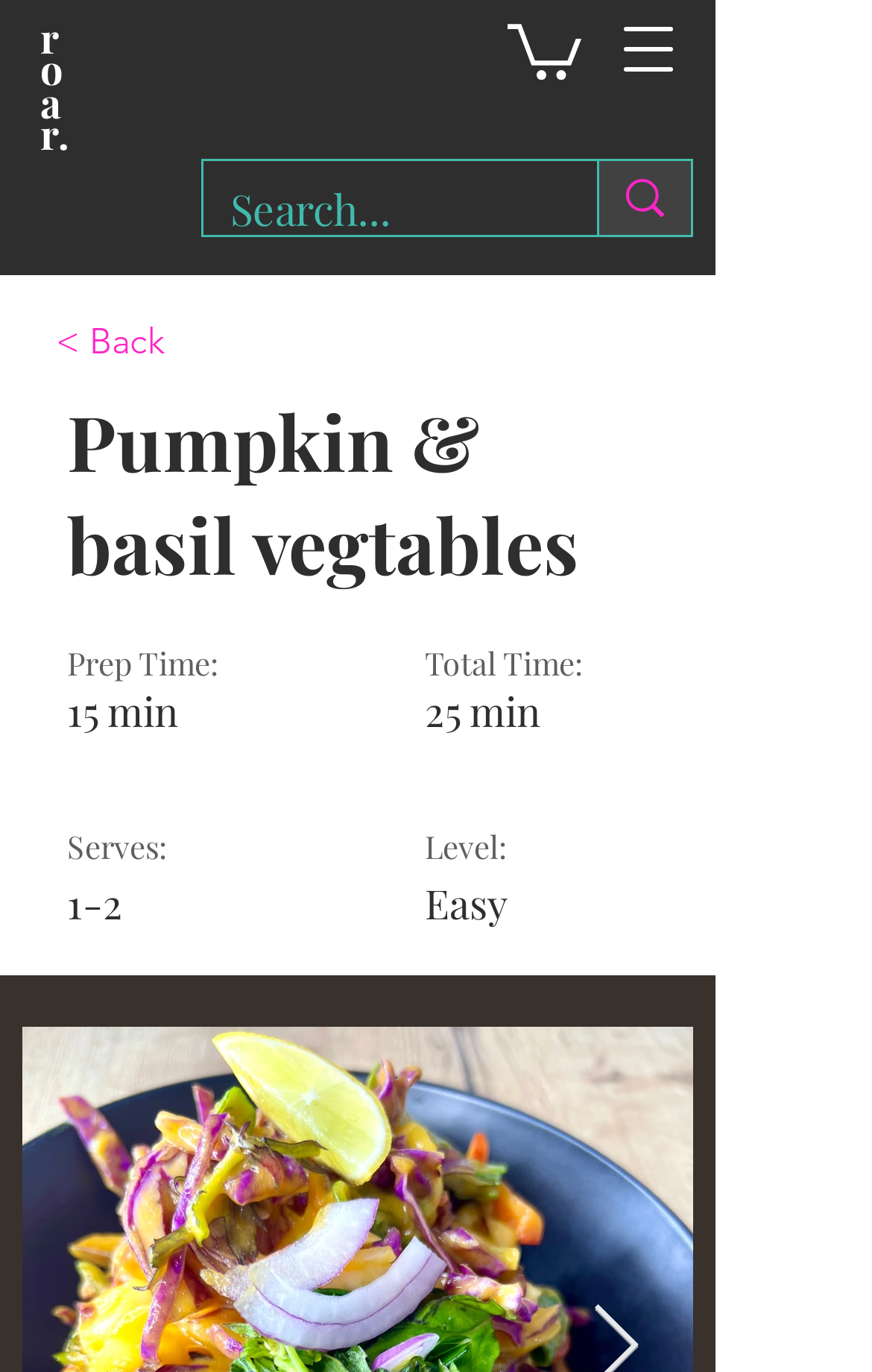Given the description "aria-label="Search..."", provide the bounding box coordinates of the corresponding UI element.

[0.684, 0.117, 0.792, 0.171]